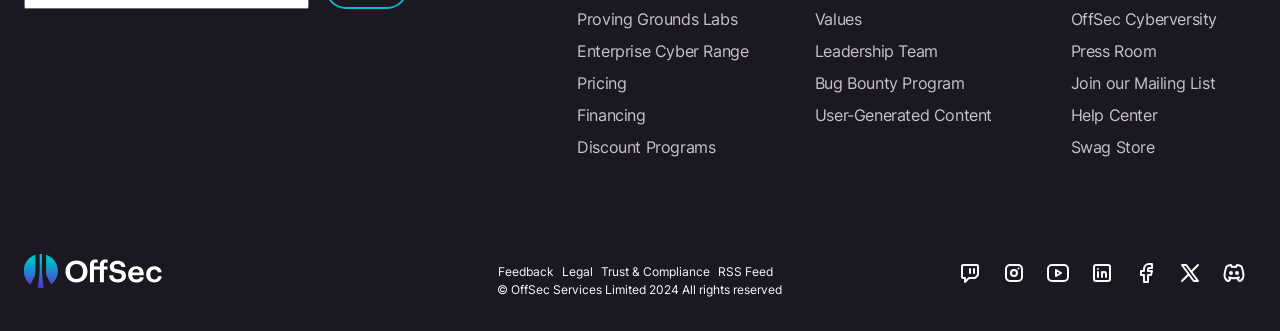Indicate the bounding box coordinates of the clickable region to achieve the following instruction: "Search for a journal."

None